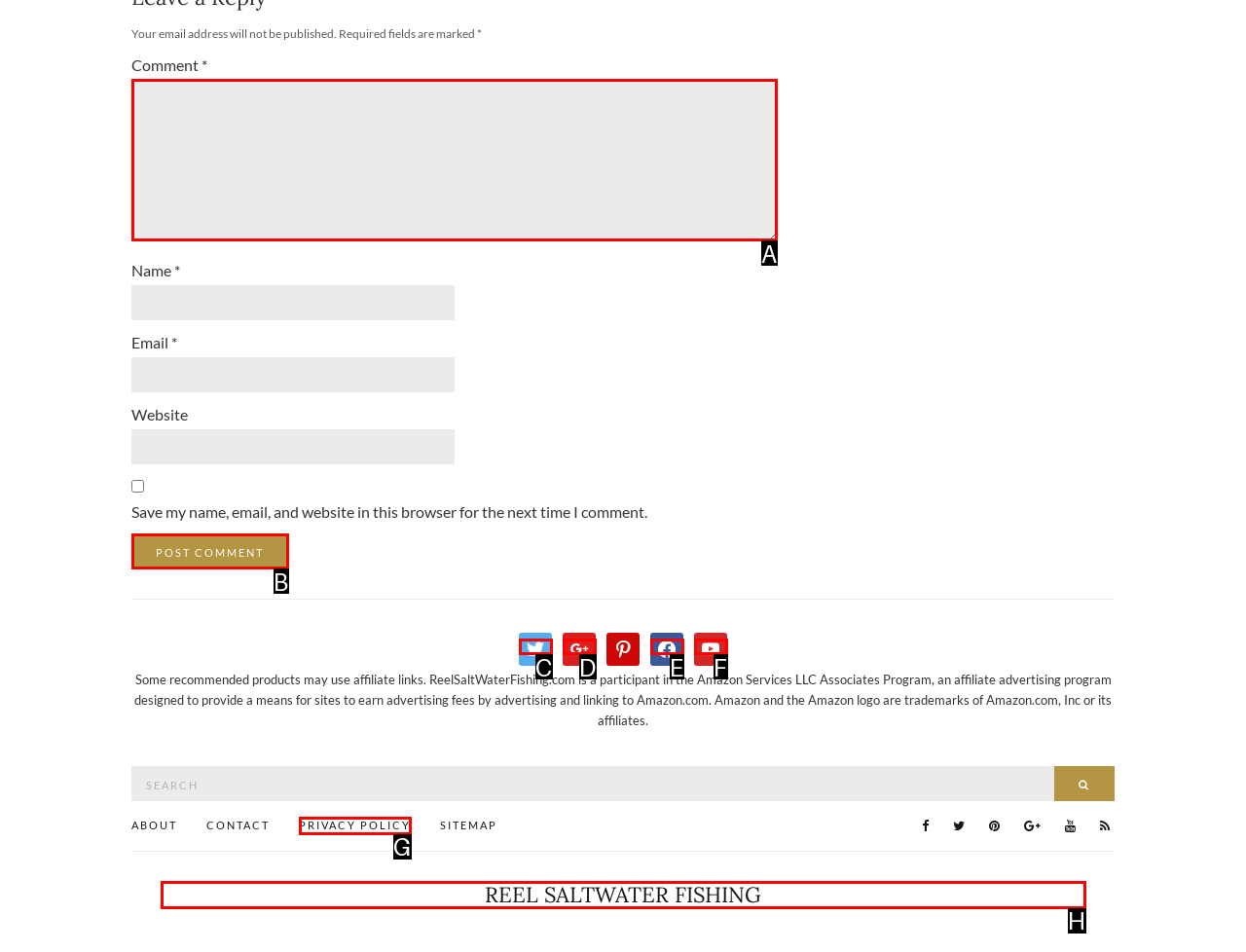Find the option that fits the given description: Privacy Policy
Answer with the letter representing the correct choice directly.

G